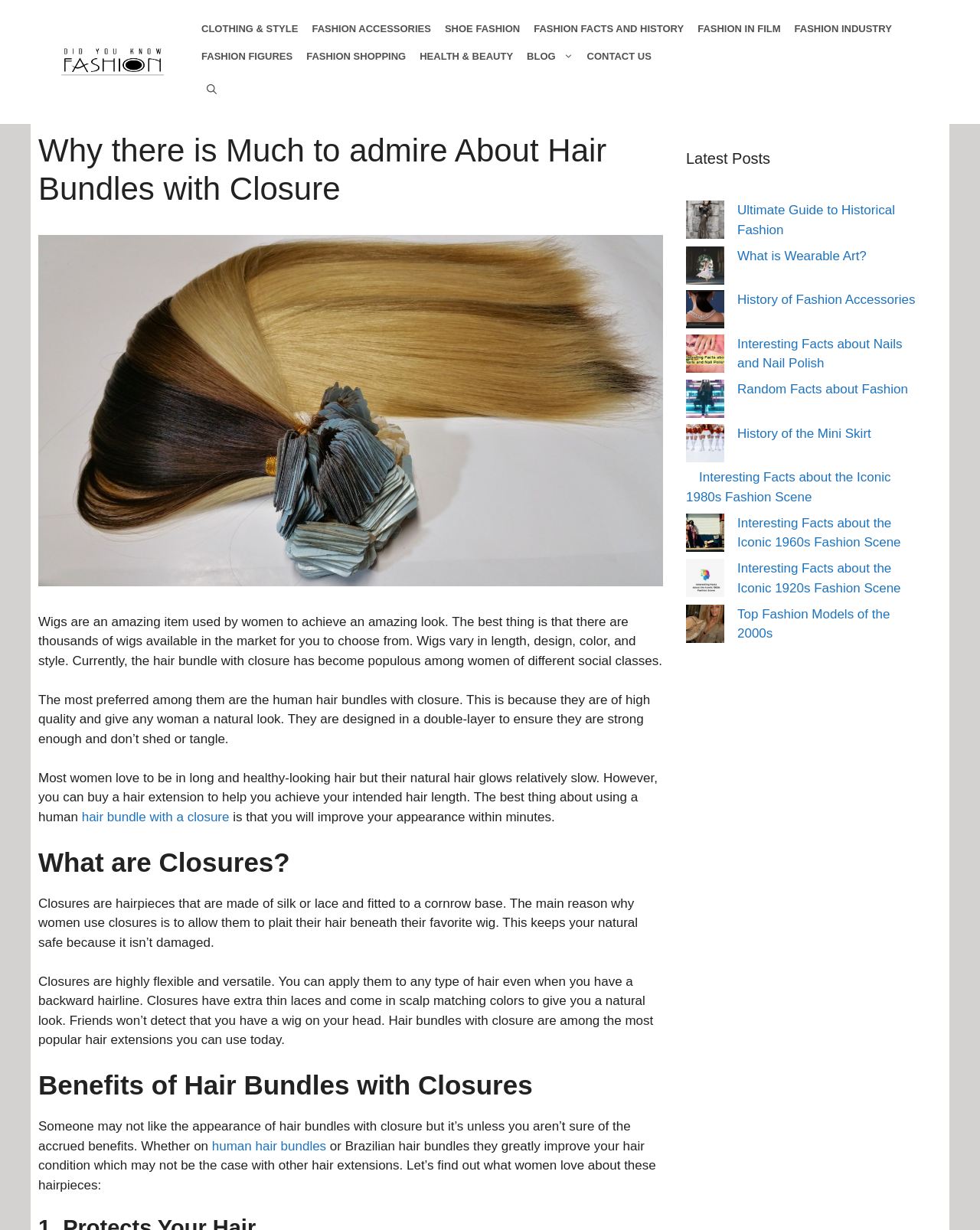From the image, can you give a detailed response to the question below:
What type of hair bundles are of high quality?

The webpage mentions that human hair bundles with closure are of high quality and give a natural look, making them a popular choice among women.